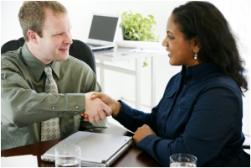What is in the background of the image? Look at the image and give a one-word or short phrase answer.

modern office